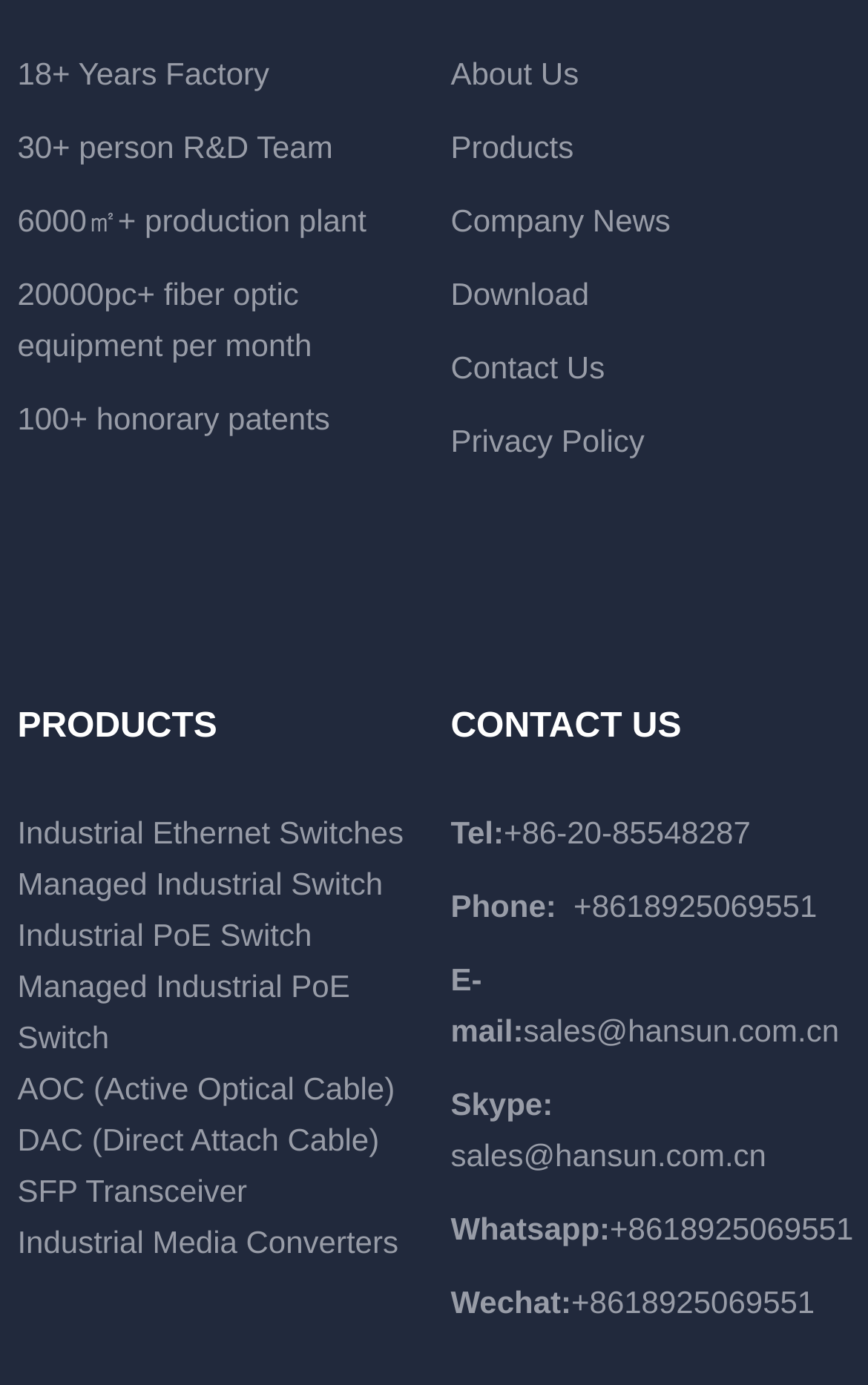Please specify the bounding box coordinates of the area that should be clicked to accomplish the following instruction: "View Industrial Ethernet Switches". The coordinates should consist of four float numbers between 0 and 1, i.e., [left, top, right, bottom].

[0.02, 0.587, 0.465, 0.613]